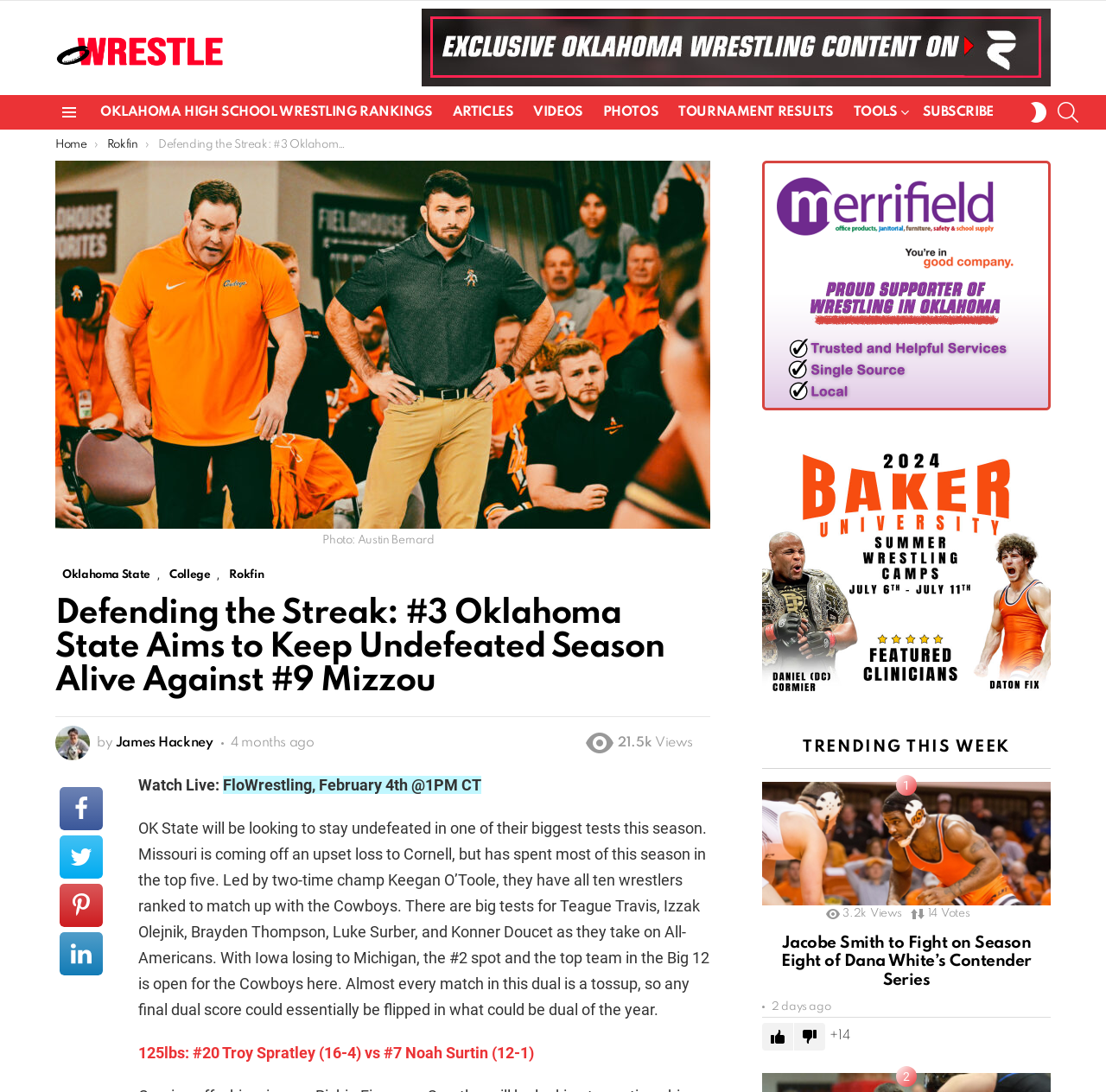Please predict the bounding box coordinates of the element's region where a click is necessary to complete the following instruction: "Switch to a different skin". The coordinates should be represented by four float numbers between 0 and 1, i.e., [left, top, right, bottom].

[0.93, 0.087, 0.948, 0.119]